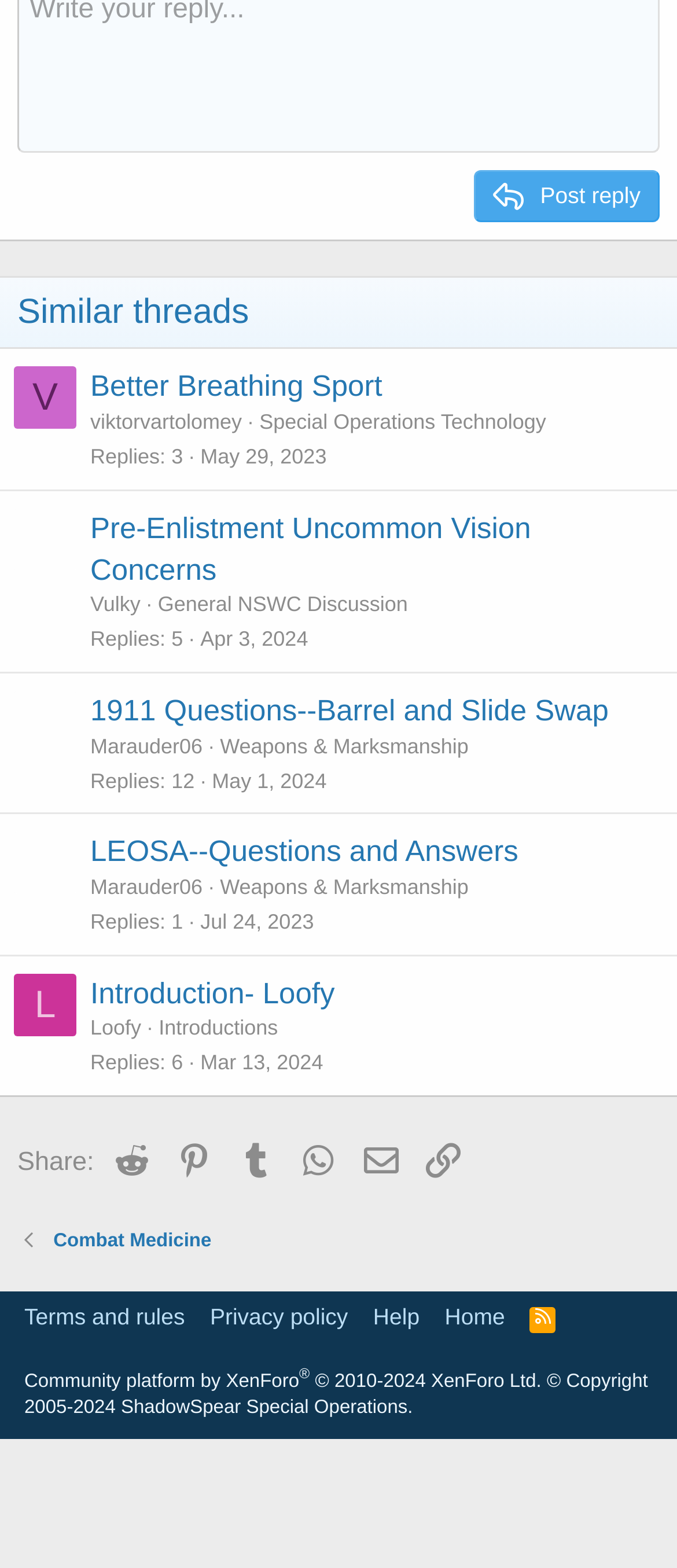Please determine the bounding box coordinates of the element to click on in order to accomplish the following task: "View thread by viktorvartolomey". Ensure the coordinates are four float numbers ranging from 0 to 1, i.e., [left, top, right, bottom].

[0.021, 0.234, 0.113, 0.274]